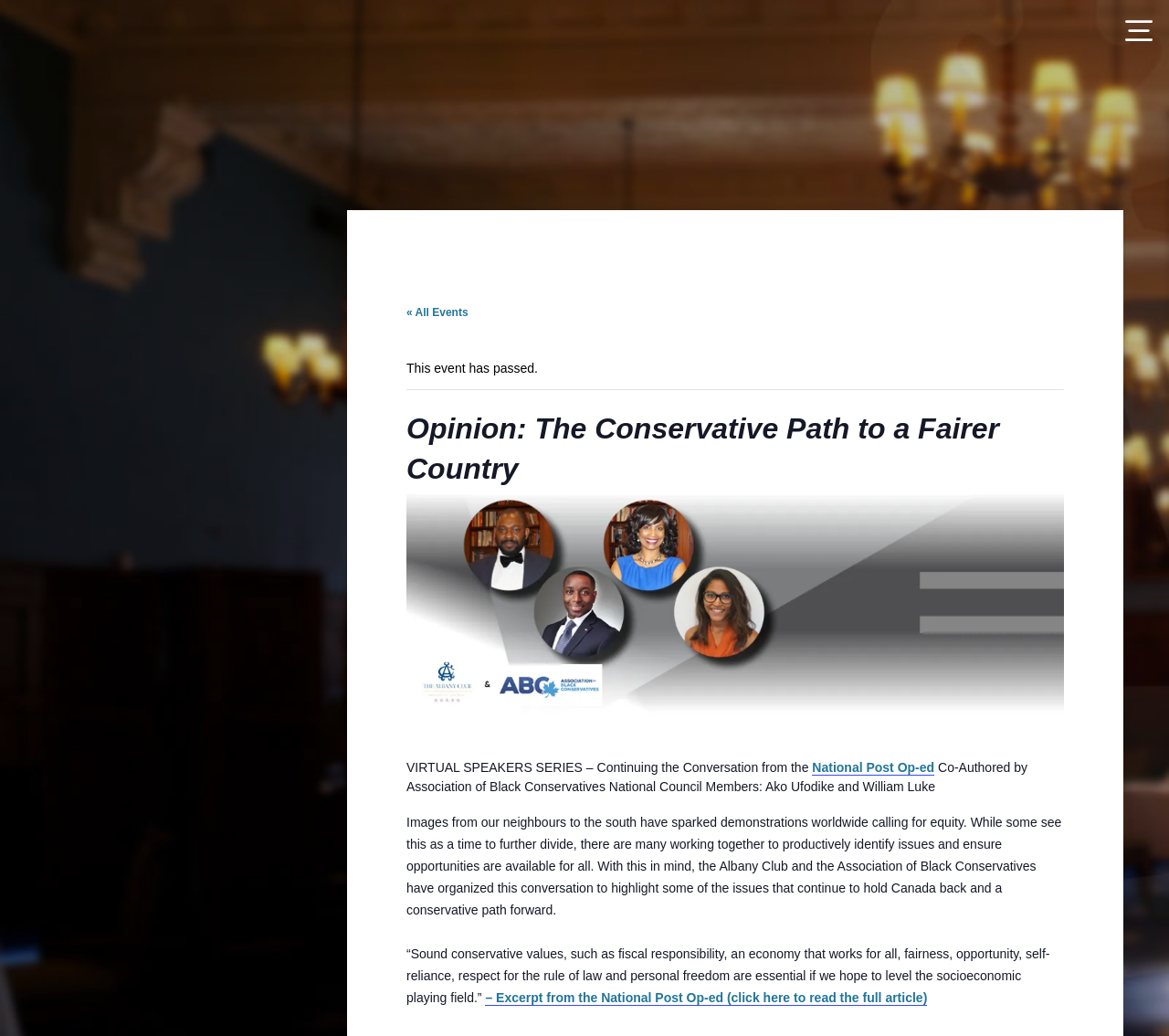Identify the bounding box coordinates for the UI element described as follows: toggle menu. Use the format (top-left x, top-left y, bottom-right x, bottom-right y) and ensure all values are floating point numbers between 0 and 1.

[0.962, 0.016, 0.986, 0.042]